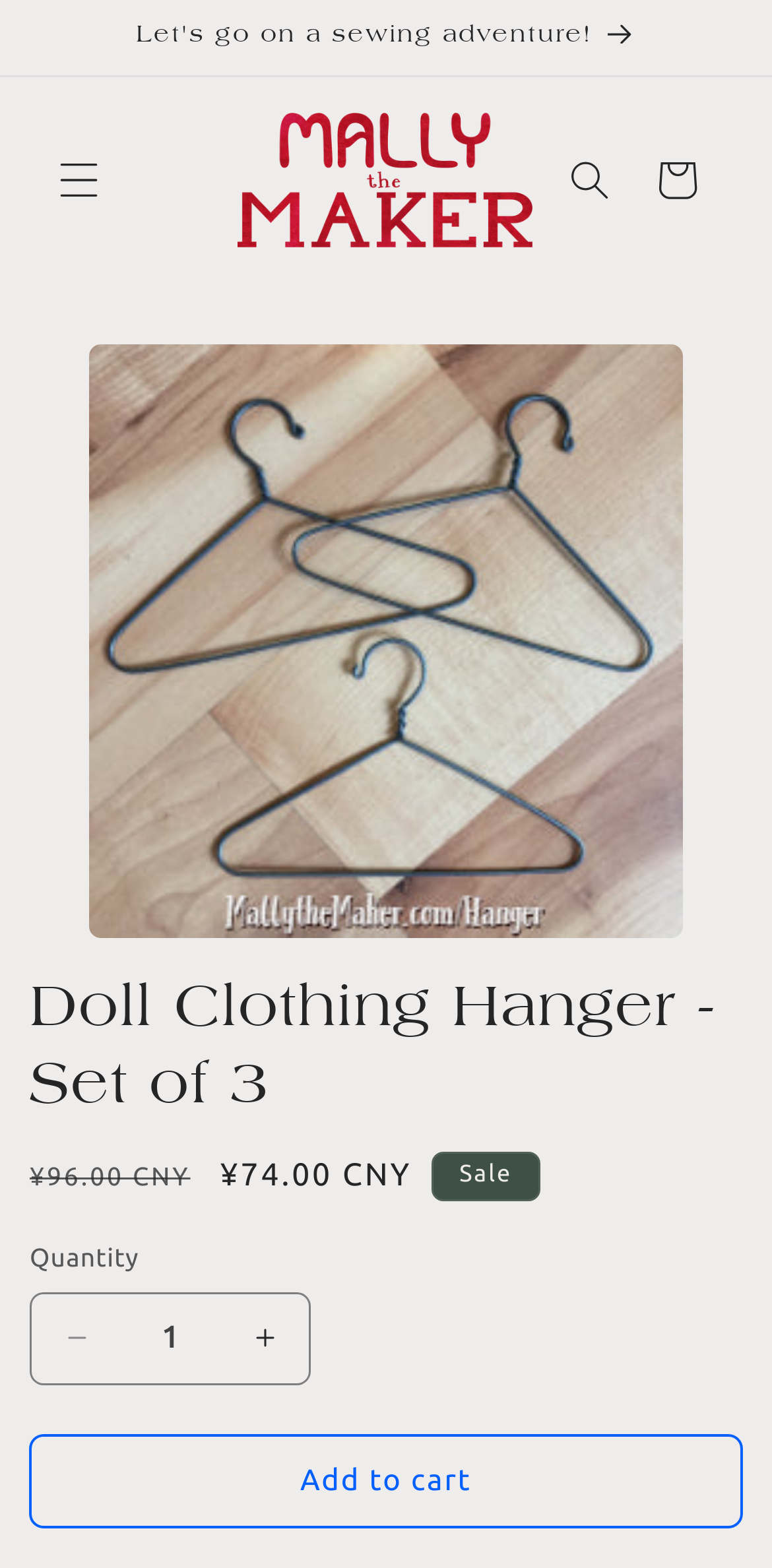What is the product name? Please answer the question using a single word or phrase based on the image.

Doll Clothing Hanger